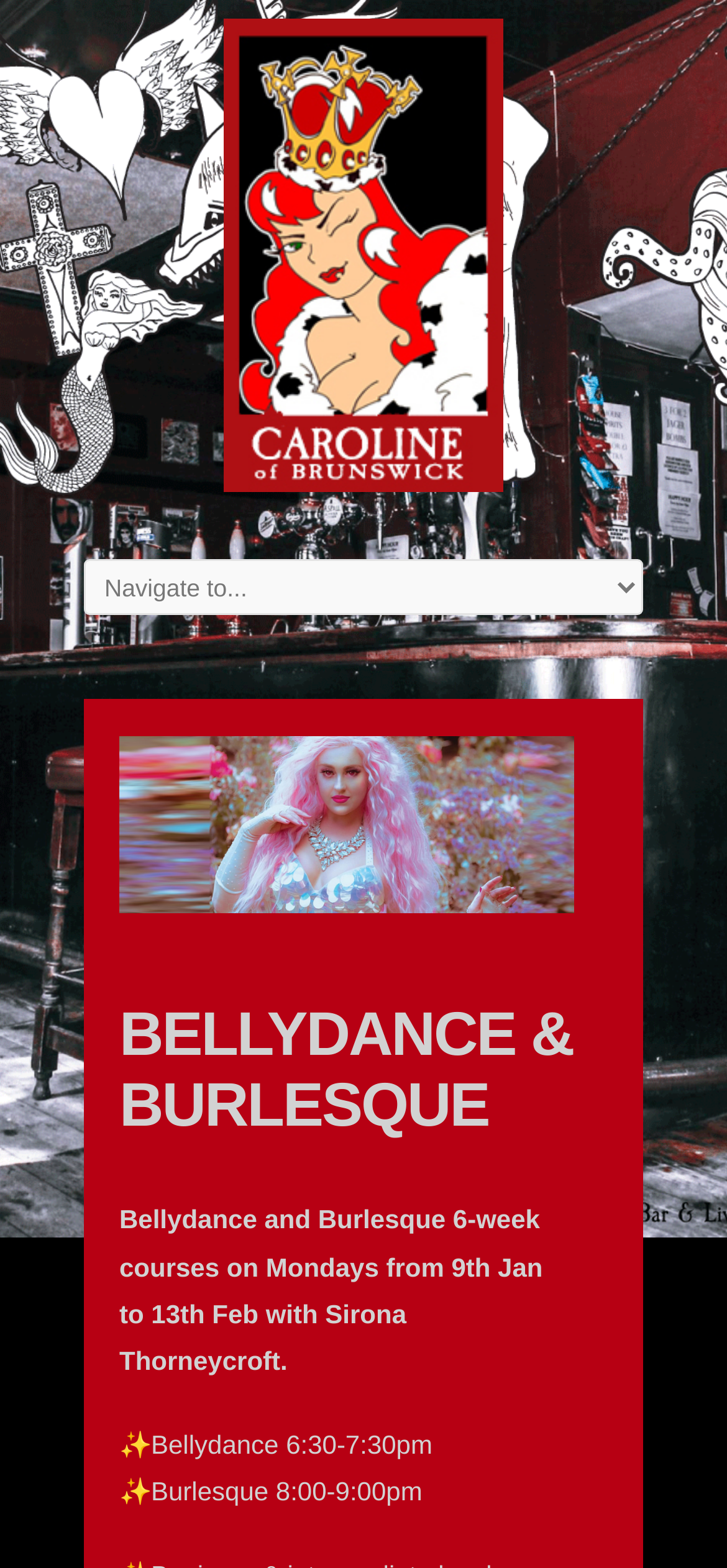Who is the instructor for the courses?
Respond with a short answer, either a single word or a phrase, based on the image.

Sirona Thorneycroft